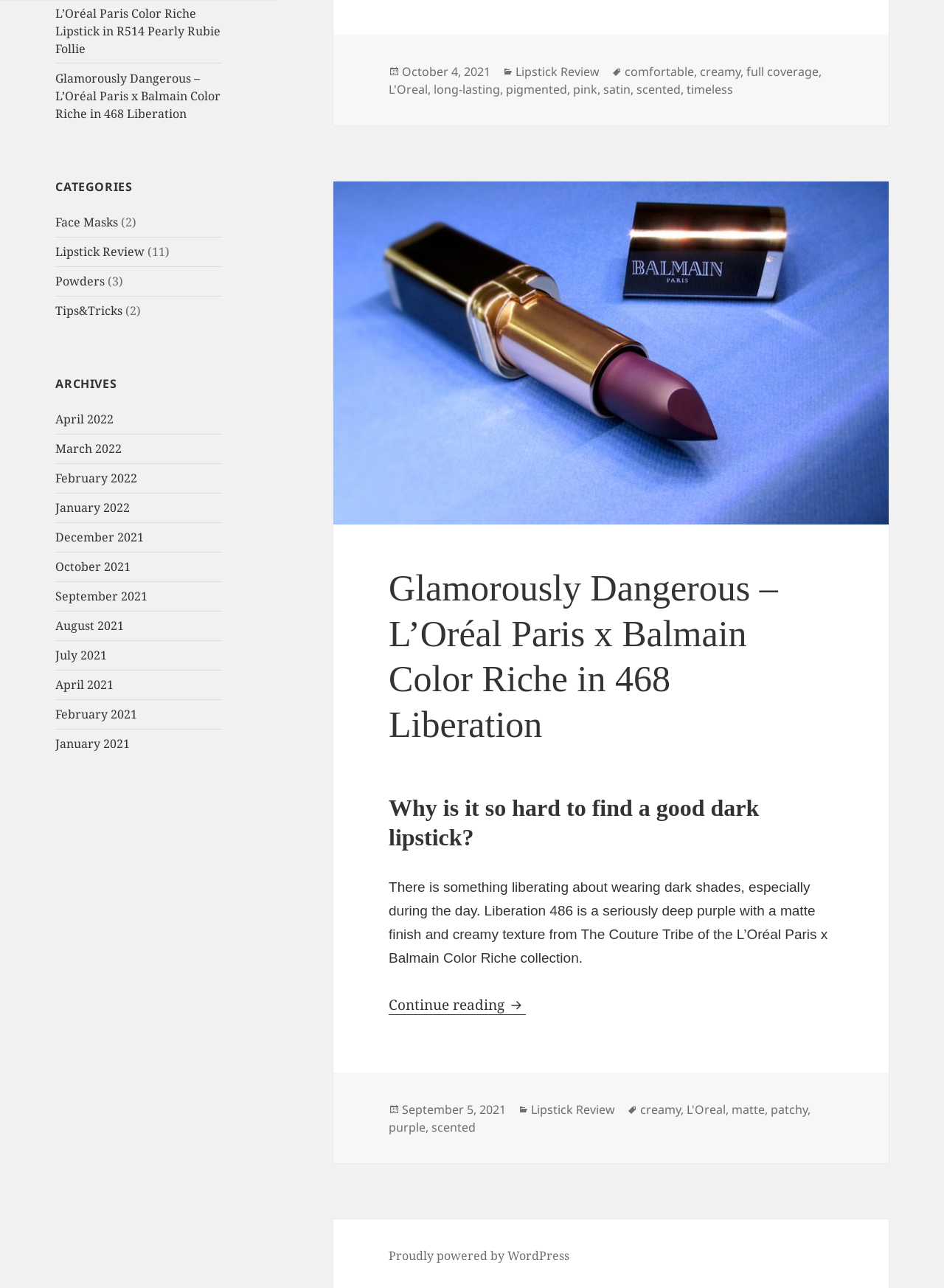Please locate the bounding box coordinates of the element that should be clicked to complete the given instruction: "Click on the 'Lipstick Review' category".

[0.059, 0.189, 0.153, 0.202]